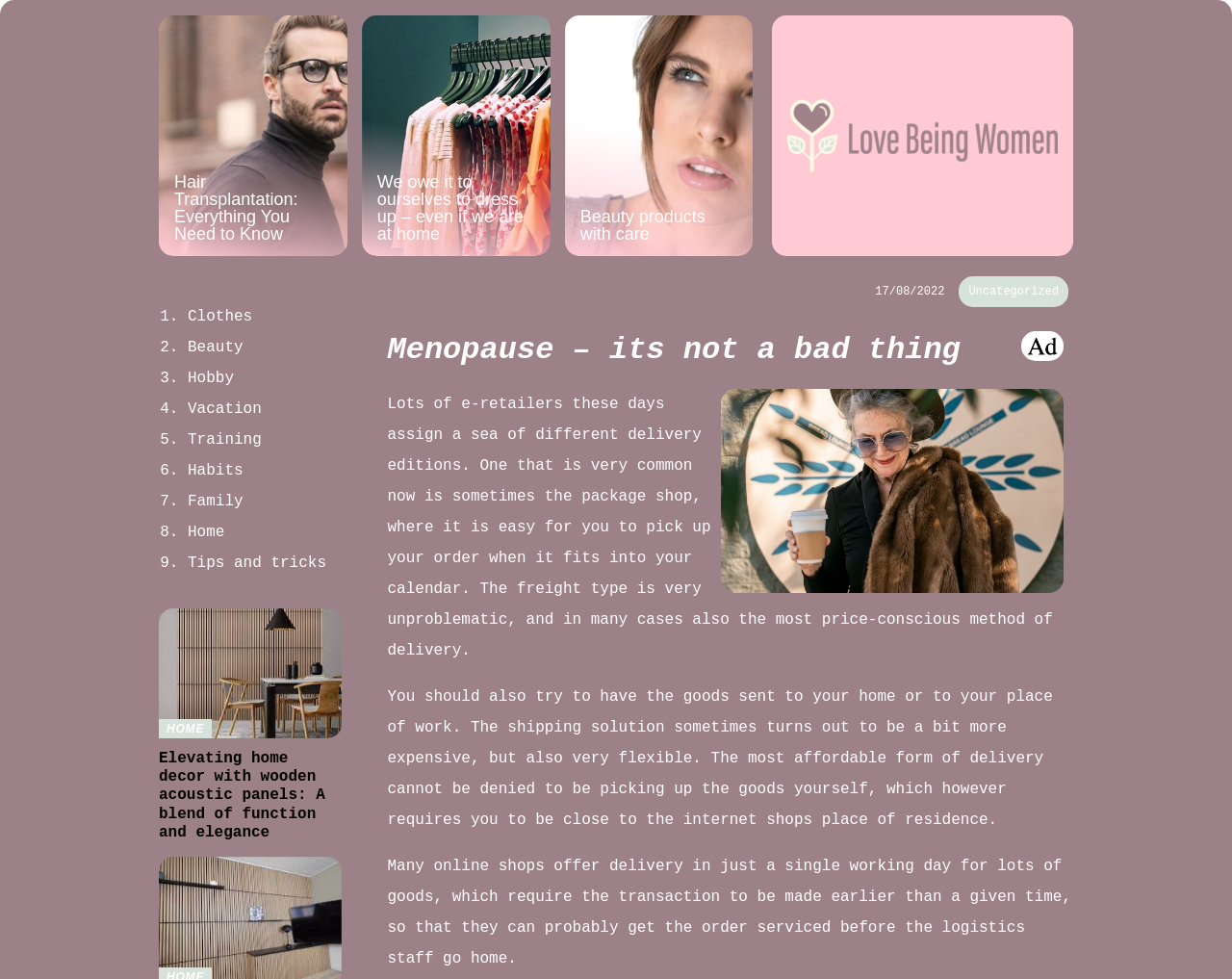Predict the bounding box coordinates for the UI element described as: "Beauty products with care". The coordinates should be four float numbers between 0 and 1, presented as [left, top, right, bottom].

[0.458, 0.016, 0.611, 0.262]